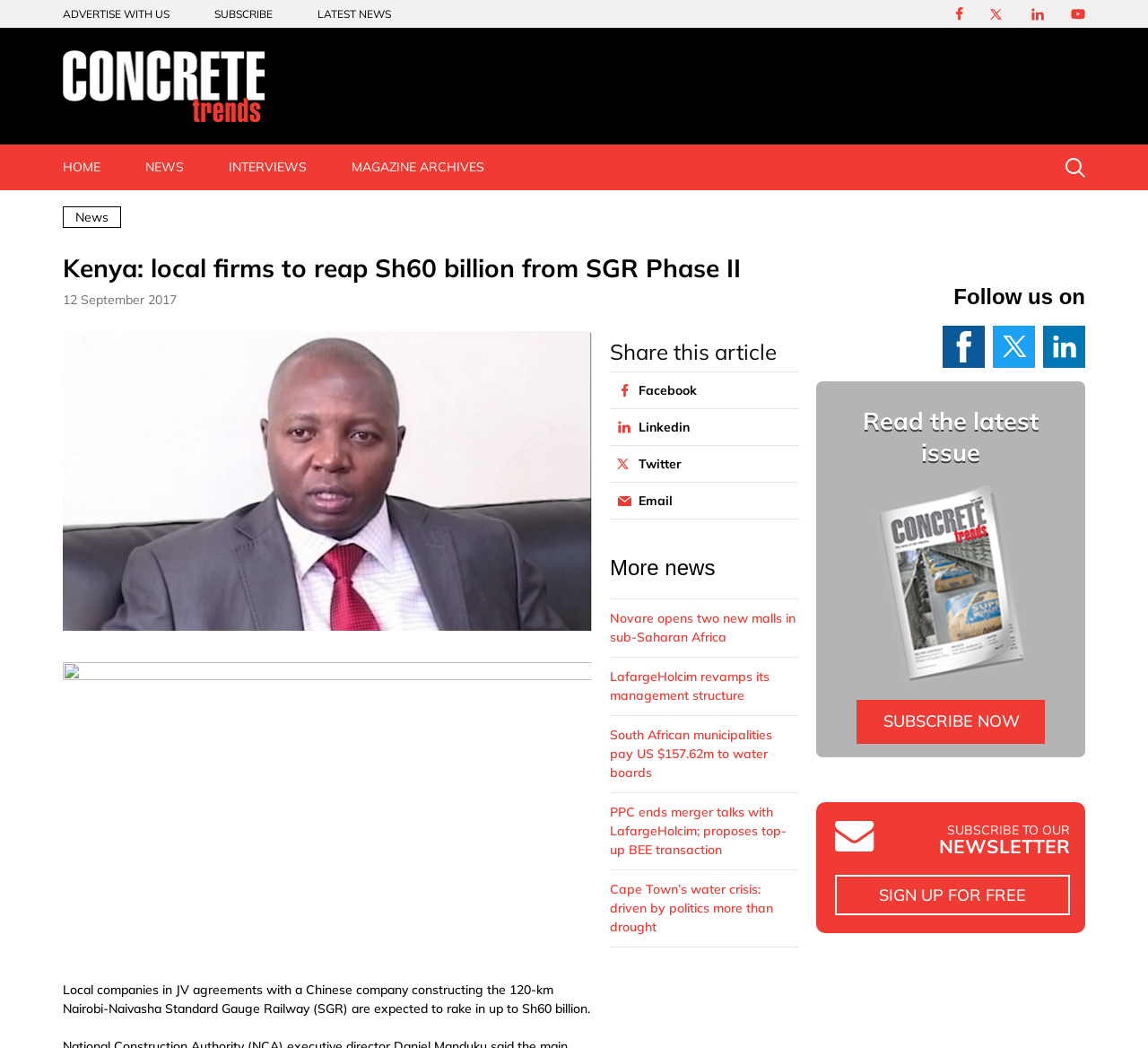From the element description: "SIGN UP FOR FREE", extract the bounding box coordinates of the UI element. The coordinates should be expressed as four float numbers between 0 and 1, in the order [left, top, right, bottom].

[0.727, 0.835, 0.932, 0.874]